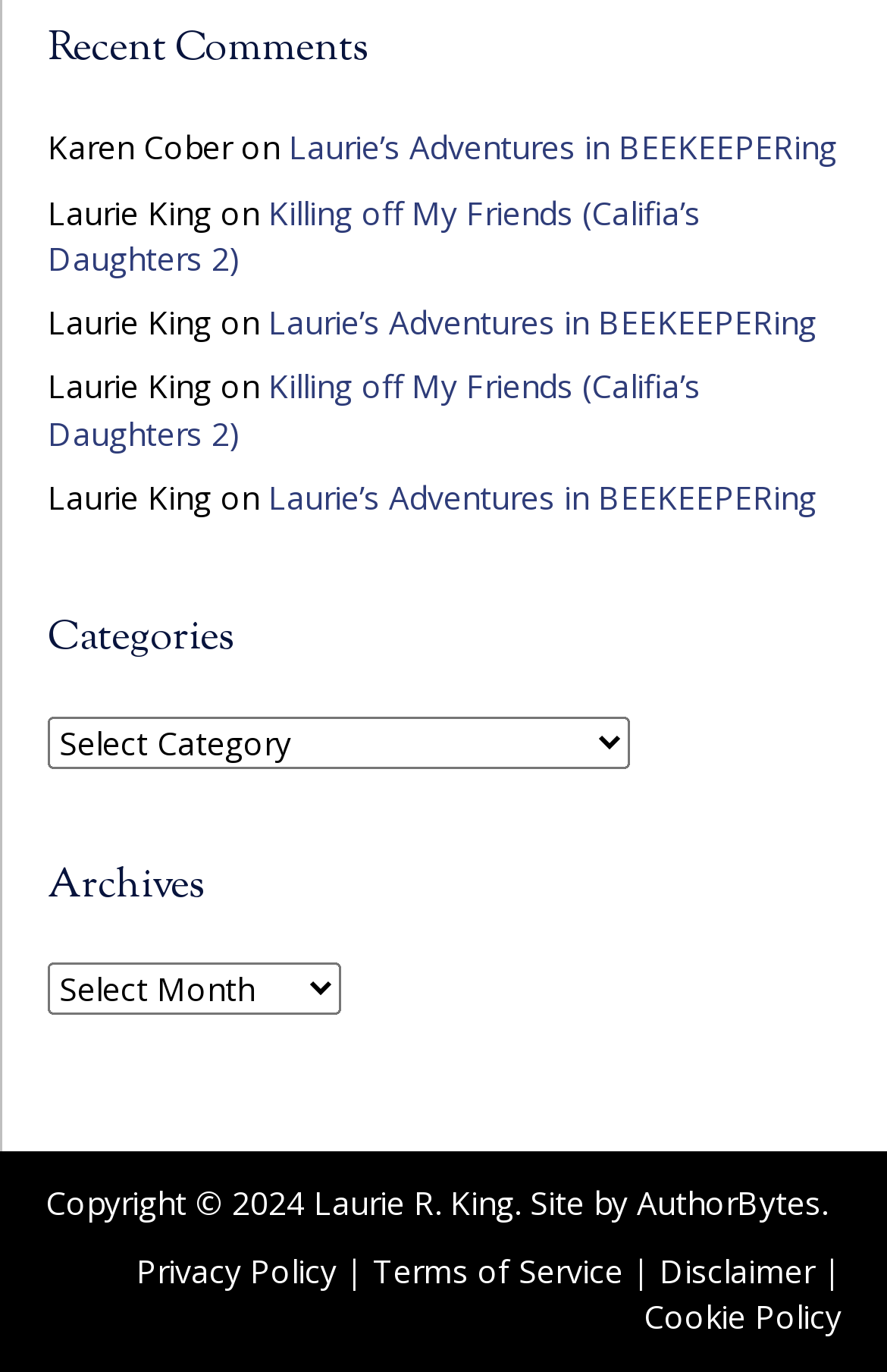Please find the bounding box coordinates for the clickable element needed to perform this instruction: "view recent comments".

[0.054, 0.017, 0.949, 0.058]